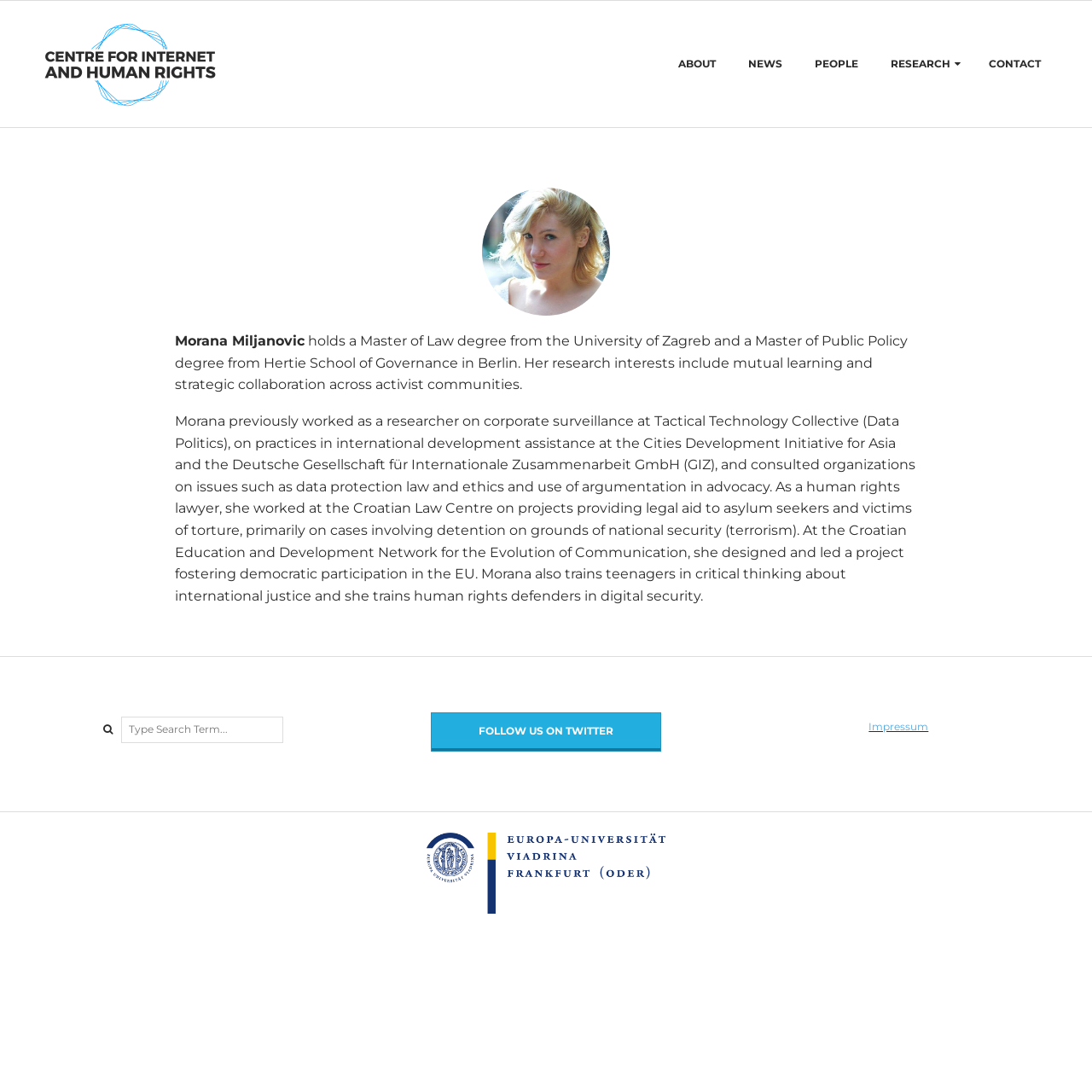From the element description News, predict the bounding box coordinates of the UI element. The coordinates must be specified in the format (top-left x, top-left y, bottom-right x, bottom-right y) and should be within the 0 to 1 range.

[0.677, 0.034, 0.724, 0.083]